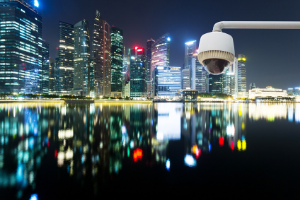Generate a detailed caption that describes the image.

The image depicts a high-tech surveillance camera mounted on a pole, overlooking a vibrant cityscape at night. The backdrop features a stunning skyline filled with modern skyscrapers, their windows illuminated by colorful lights that reflect beautifully on the water below. This imagery underscores the importance of security, as highlighted in the accompanying text discussing the necessity of video surveillance for businesses and public spaces. It emphasizes how effective installation of security cameras can deter potential burglaries, making it a vital consideration for both small-town business owners and larger institutions. The serene yet secure aesthetic created by the combination of the camera and the illuminated skyline suggests a proactive approach to safety in a bustling urban environment.